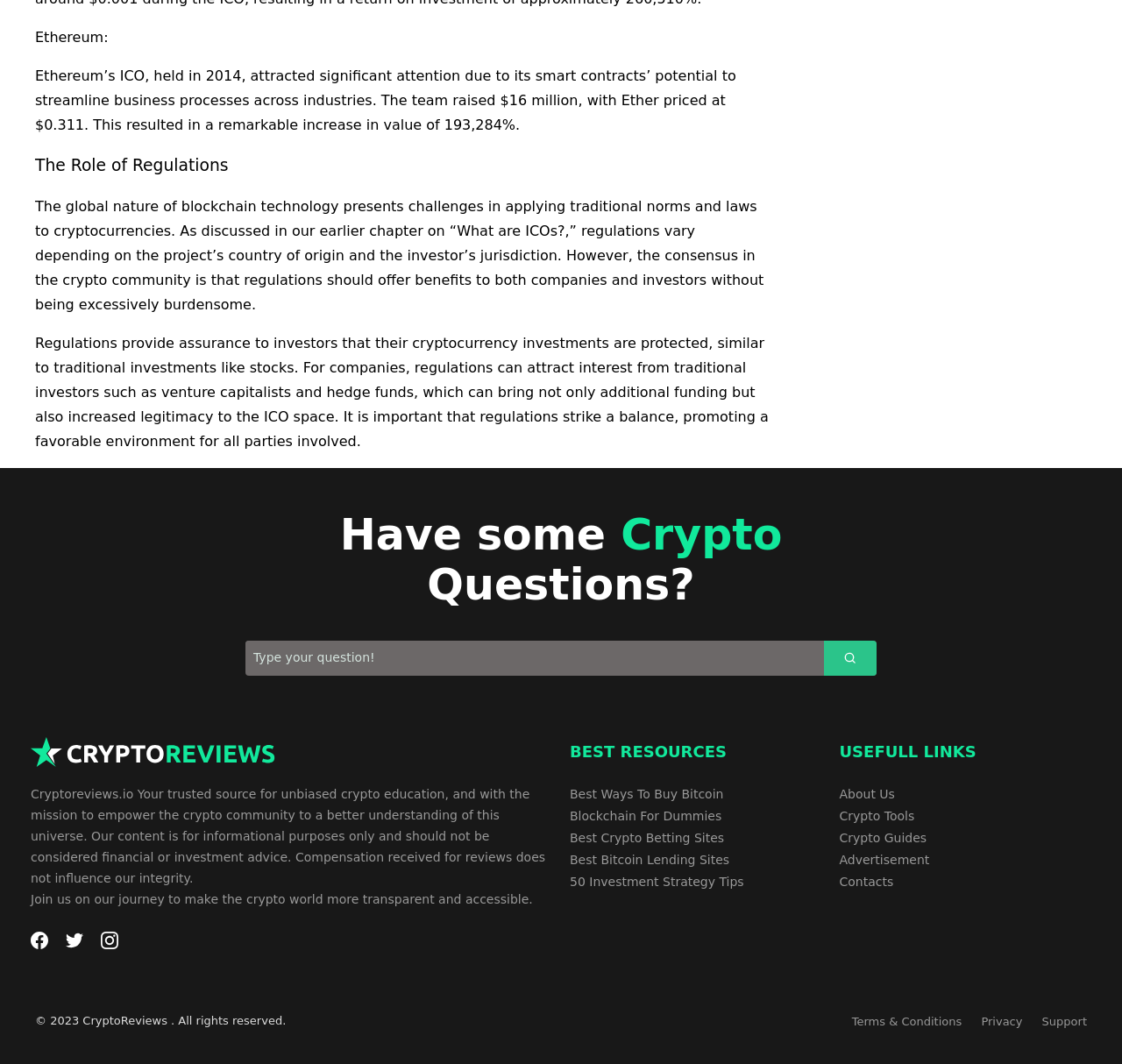What is the footer section of the webpage used for?
Based on the content of the image, thoroughly explain and answer the question.

The footer section of the webpage is used to display copyright information, '© 2023 CryptoReviews. All rights reserved.', as well as links to other important pages, such as 'Terms & Conditions', 'Privacy', and 'Support'.